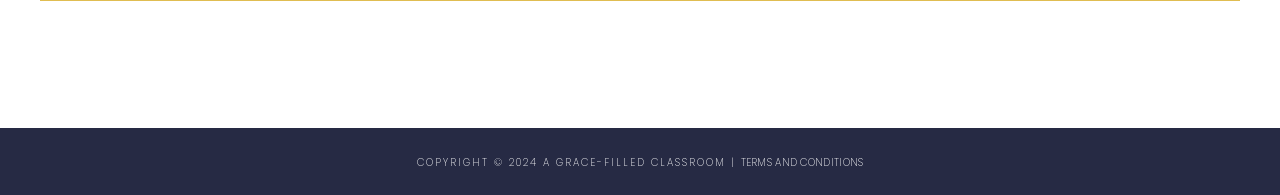Please respond to the question with a concise word or phrase:
What is the theme of the fifth post?

back to school review